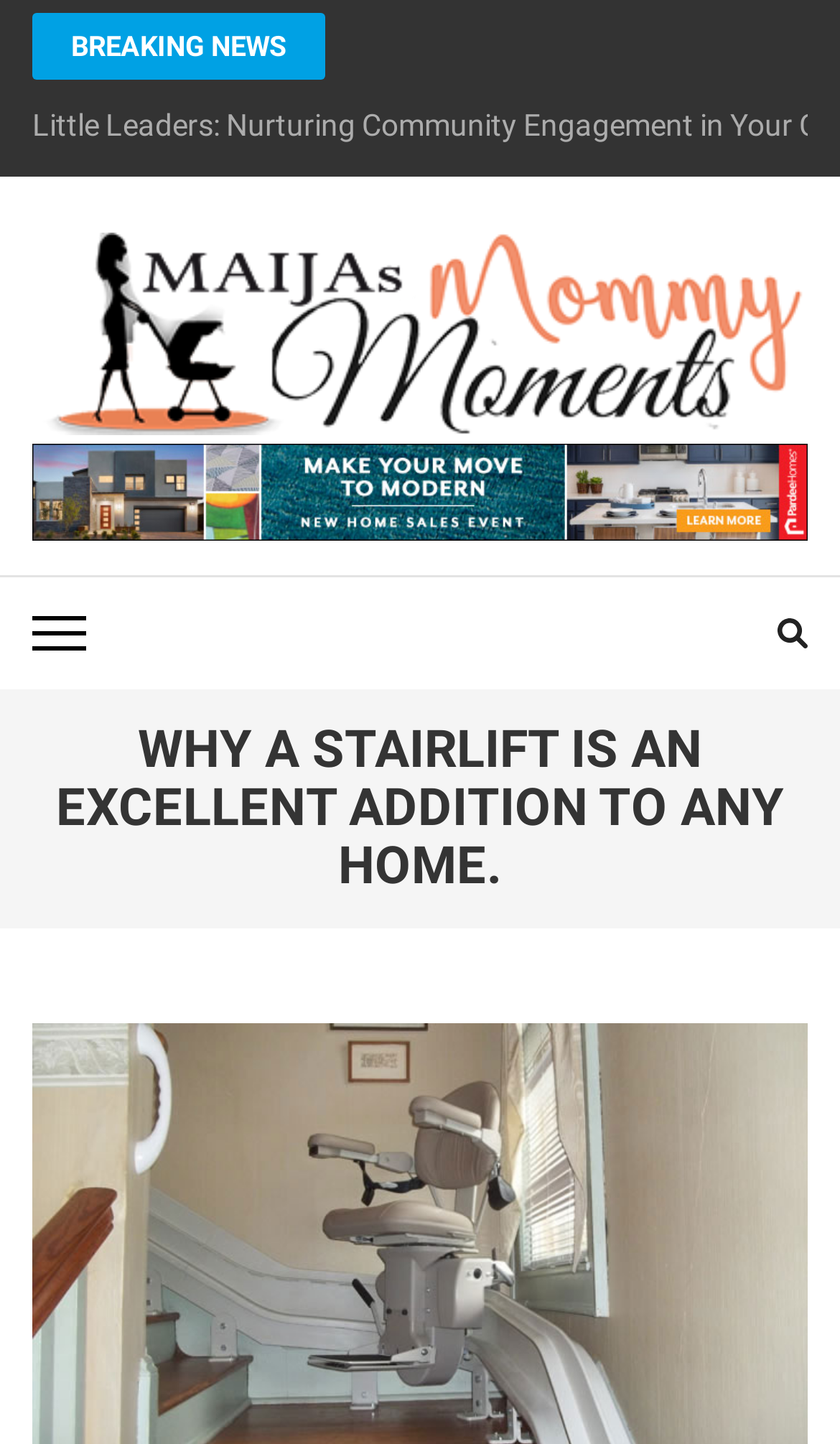Find and generate the main title of the webpage.

WHY A STAIRLIFT IS AN EXCELLENT ADDITION TO ANY HOME.